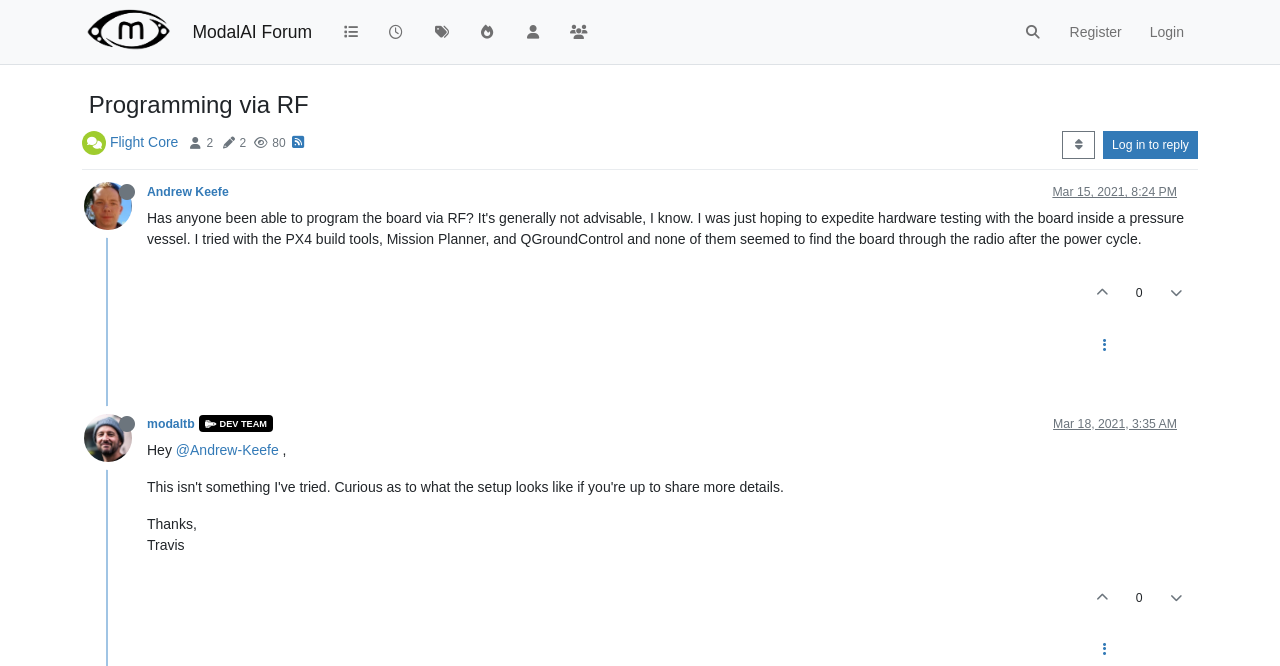Extract the bounding box for the UI element that matches this description: "Log in to reply".

[0.862, 0.197, 0.936, 0.239]